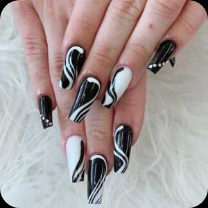What is the purpose of the nail art design?
Based on the image, answer the question with as much detail as possible.

According to the caption, the nail art design is 'perfectly suited for any occasion', implying that it is intended to be worn for various events or daily life, rather than being limited to a specific context.